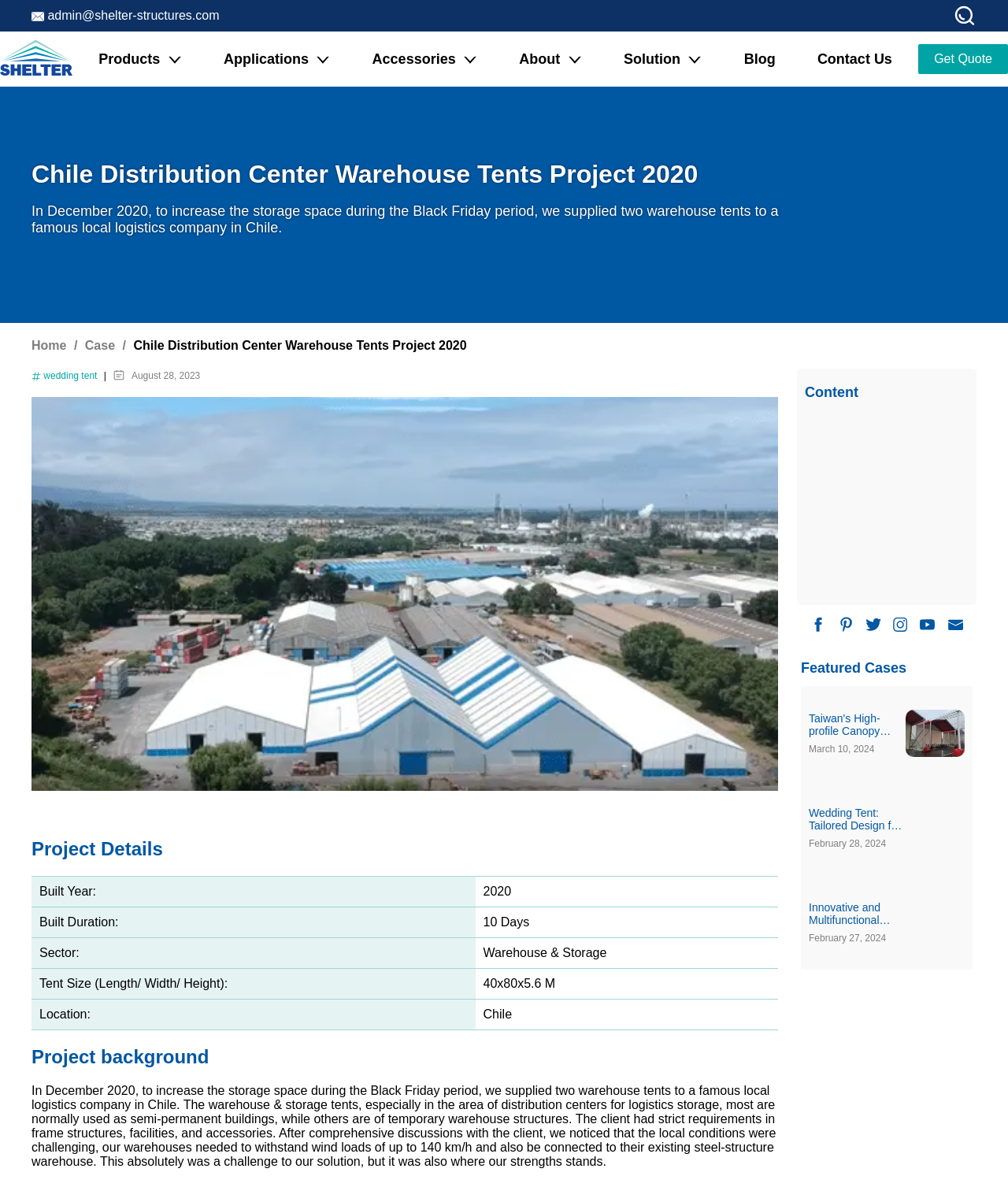What is the main application of the 'Clear Span' link?
Utilize the image to construct a detailed and well-explained answer.

The 'Clear Span' link is categorized under 'Products', and based on its position among other links like 'Atruim Tent' and 'Two Story Tent', it is likely that 'Clear Span' is a type of tent or structure used for storage purposes.